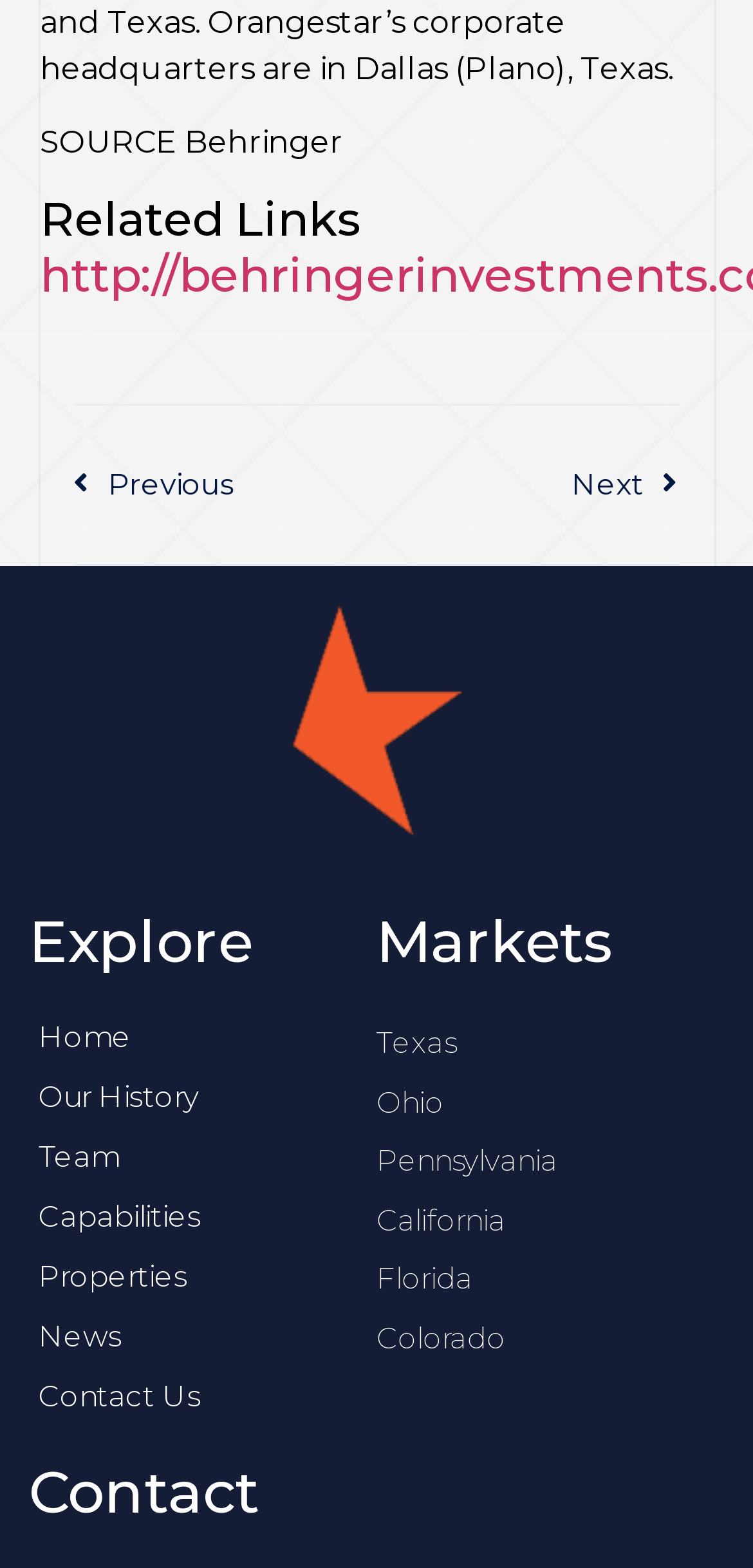Answer the following in one word or a short phrase: 
What is the link above 'Related Links'?

http://behringerinvestments.com